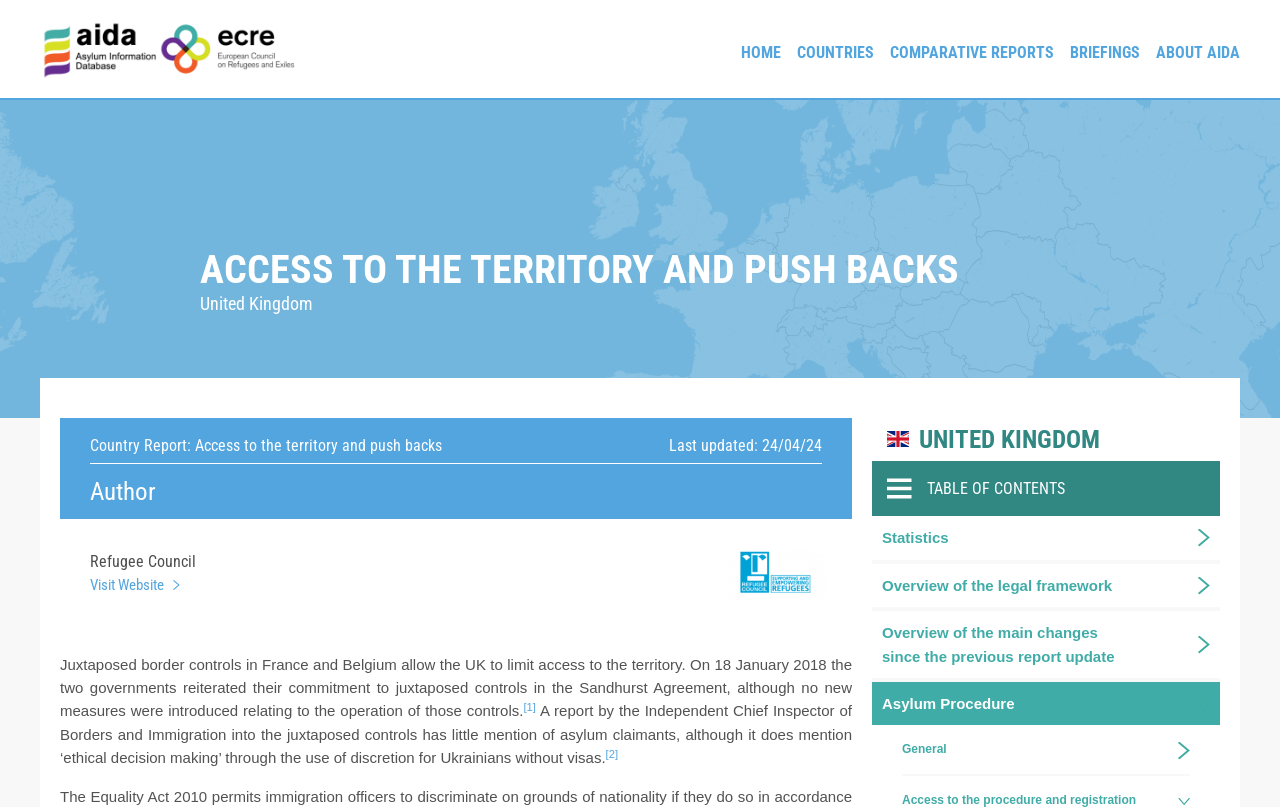Generate a detailed explanation of the webpage's features and information.

The webpage is about the Asylum Information Database, specifically focusing on access to the territory and pushbacks in the United Kingdom. At the top left corner, there is a logo and a link to the Asylum Information Database, accompanied by an image. 

Below the logo, there is a navigation menu with links to different sections, including "HOME", "COUNTRIES", "COMPARATIVE REPORTS", "BRIEFINGS", and "ABOUT AIDA". 

The main content of the webpage is divided into sections. The first section has a heading "ACCESS TO THE TERRITORY AND PUSH BACKS" and a subheading "United Kingdom". Below the headings, there is a country report with the title "Access to the territory and push backs" and a last updated date. 

The author of the report is Refugee Council, and there is a link to visit their website. An image is placed next to the author information. 

The main text of the report starts with a paragraph explaining how juxtaposed border controls in France and Belgium allow the UK to limit access to the territory. There are two links to references, marked as [1] and [2], with superscript numbers. 

On the right side of the page, there is a table of contents with links to different sections, including "Statistics", "Overview of the legal framework", "Overview of the main changes since the previous report update", "Asylum Procedure", and "General". There is also a link to "UNITED KINGDOM" above the table of contents.